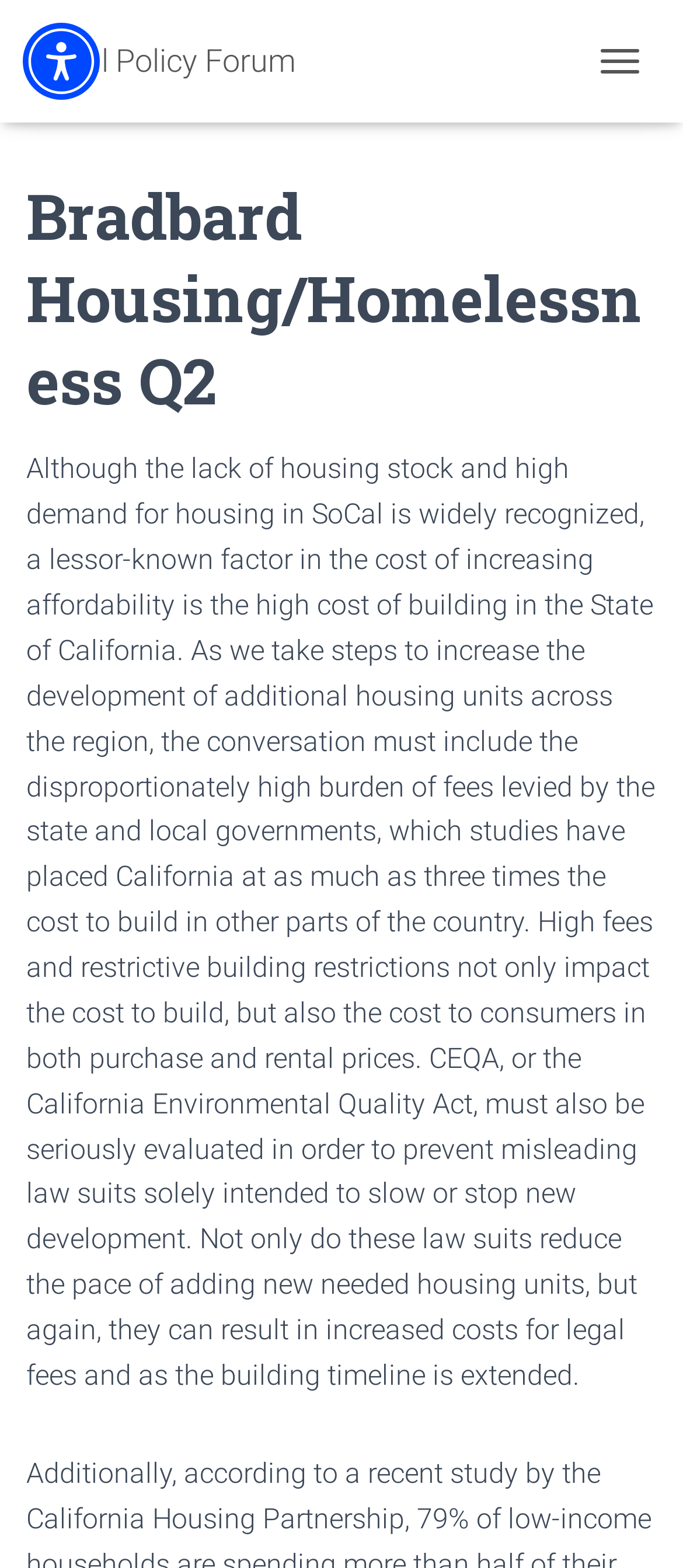Using the description: "title="https://www.youtube.com/user/woofdriver"", identify the bounding box of the corresponding UI element in the screenshot.

None